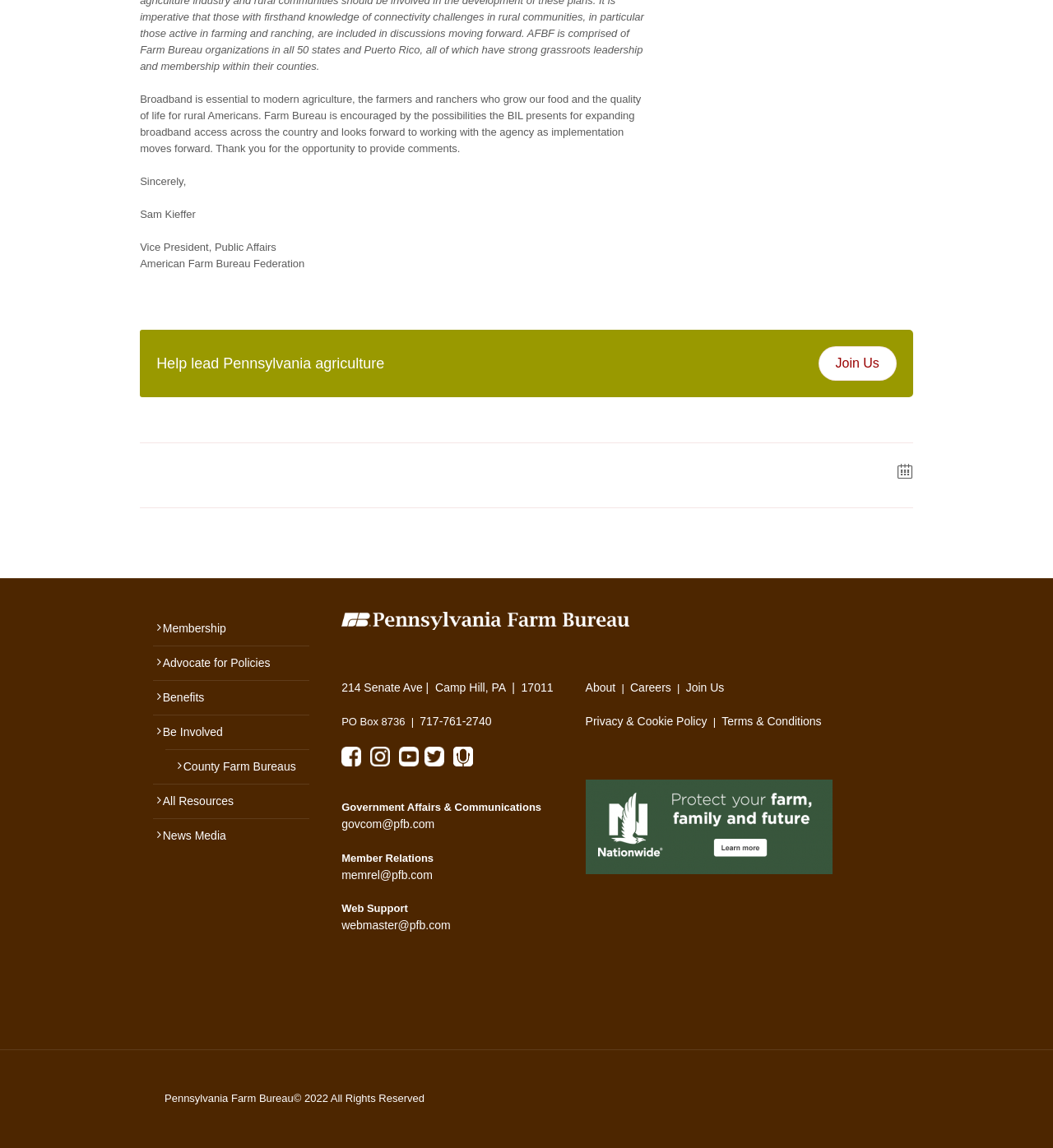Bounding box coordinates are to be given in the format (top-left x, top-left y, bottom-right x, bottom-right y). All values must be floating point numbers between 0 and 1. Provide the bounding box coordinate for the UI element described as: Privacy & Cookie Policy

[0.556, 0.623, 0.671, 0.634]